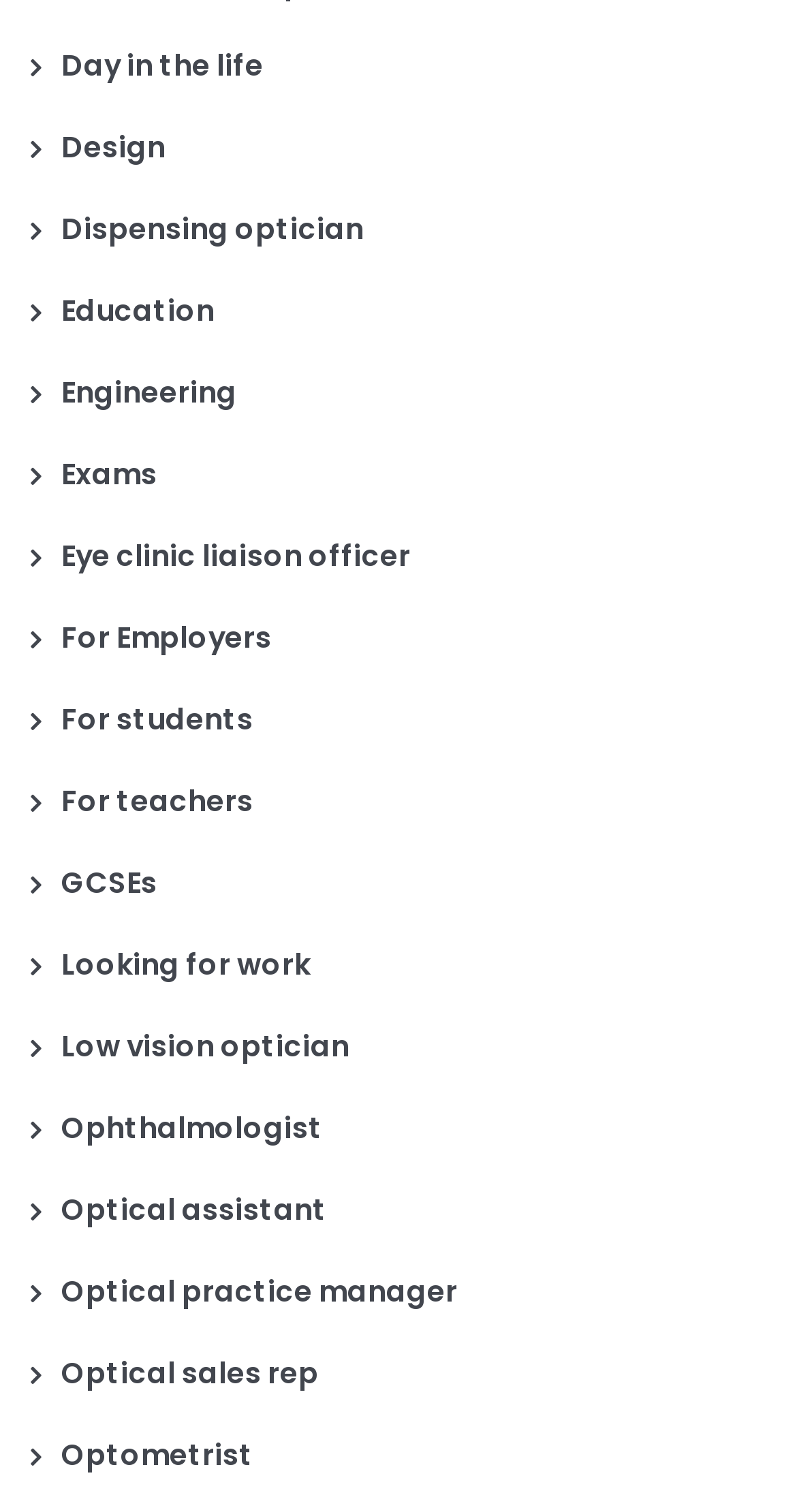Please give the bounding box coordinates of the area that should be clicked to fulfill the following instruction: "Explore a day in the life". The coordinates should be in the format of four float numbers from 0 to 1, i.e., [left, top, right, bottom].

[0.038, 0.03, 0.331, 0.057]